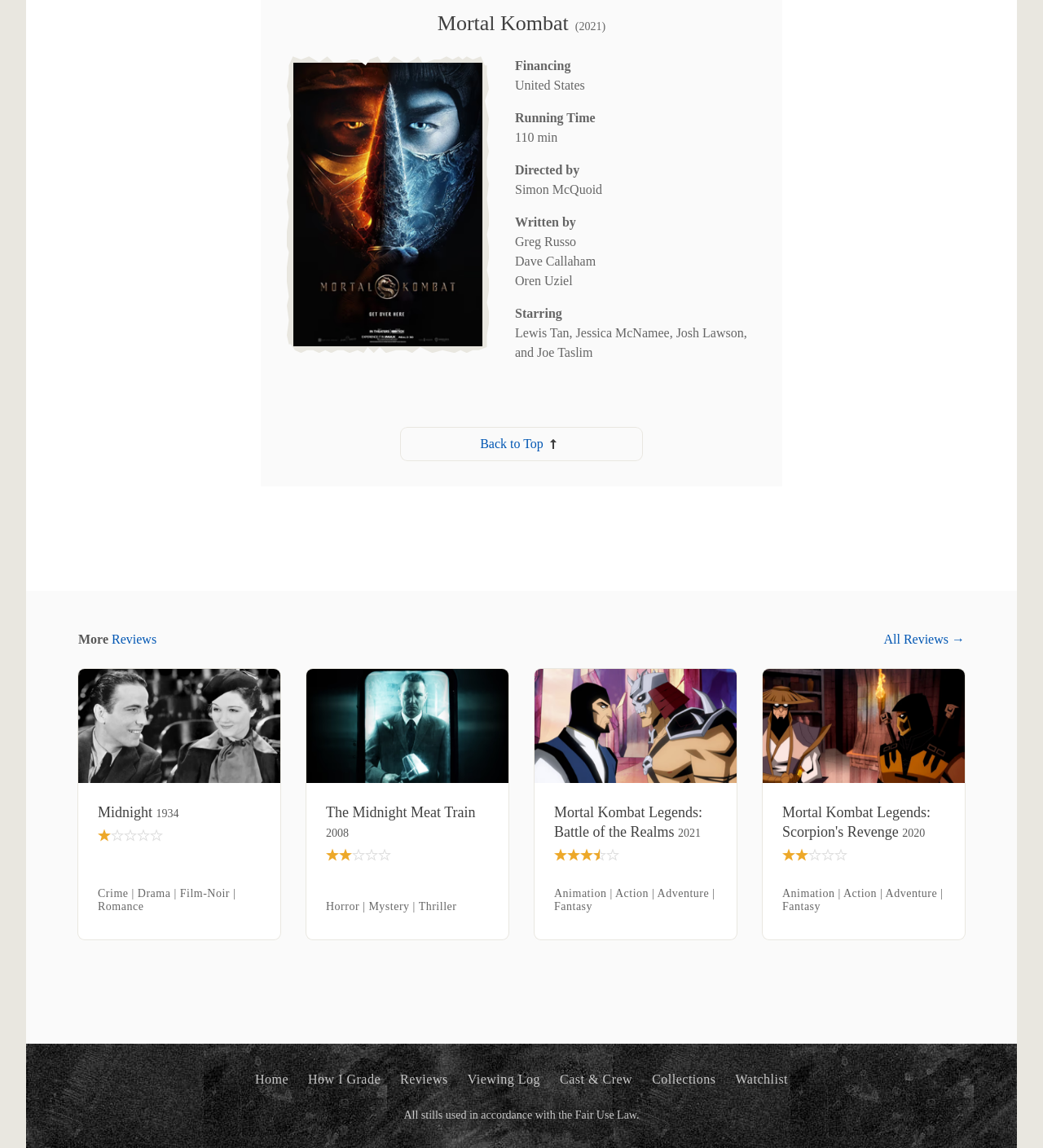Identify the bounding box coordinates of the area you need to click to perform the following instruction: "Visit the 'Home' page".

[0.244, 0.934, 0.277, 0.946]